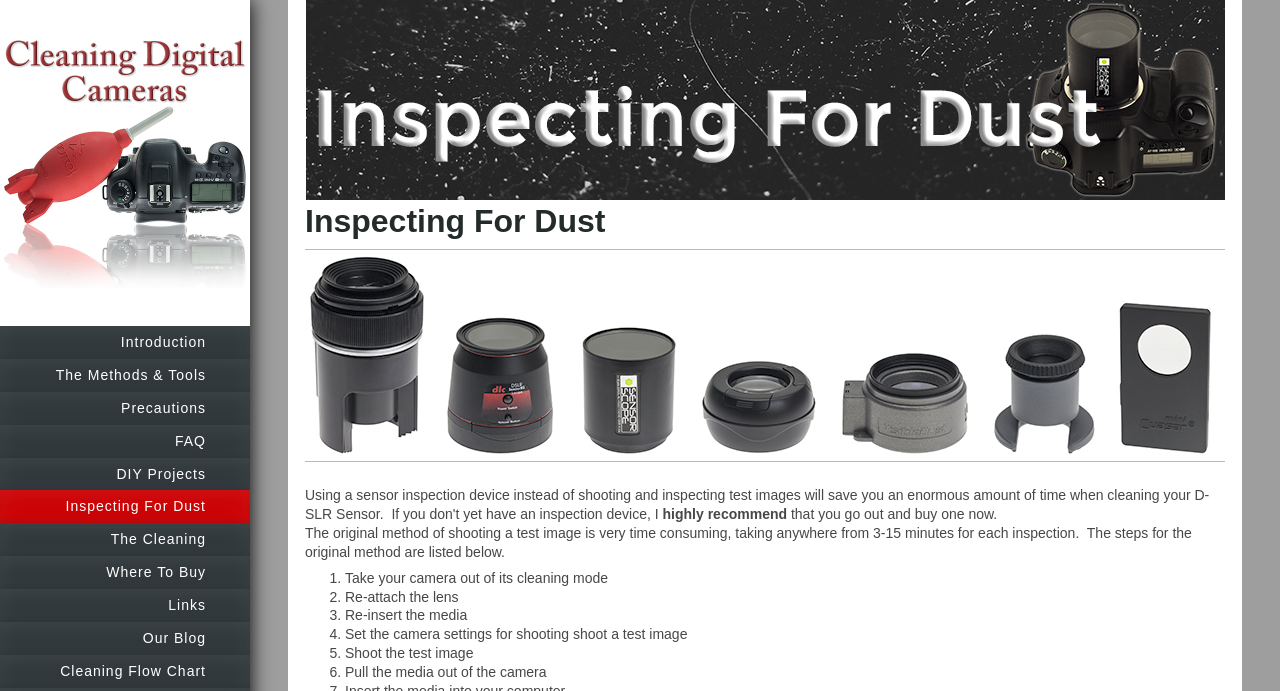Offer a detailed explanation of the webpage layout and contents.

This webpage is a guide to cleaning digital cameras, specifically DSLR and mirrorless cameras. At the top of the page, there is a navigation menu with 11 links, including "Introduction", "The Methods & Tools", "Precautions", "FAQ", "DIY Projects", "Inspecting For Dust", "The Cleaning", "Where To Buy", "Links", "Our Blog", and "Cleaning Flow Chart". These links are aligned vertically on the left side of the page.

Below the navigation menu, there is a heading that reads "Inspecting For Dust". Next to the heading, there is an empty link. Below the heading, there is a brief paragraph of text that recommends buying a specific product, followed by a longer paragraph that explains the original method of shooting a test image, which is time-consuming.

The webpage then presents a step-by-step guide on how to inspect for dust, with 6 numbered list items. Each list item has a brief description of the step, including "Take your camera out of its cleaning mode", "Re-attach the lens", "Re-insert the media", "Set the camera settings for shooting a test image", "Shoot the test image", and "Pull the media out of the camera". These list items are aligned vertically on the right side of the page.